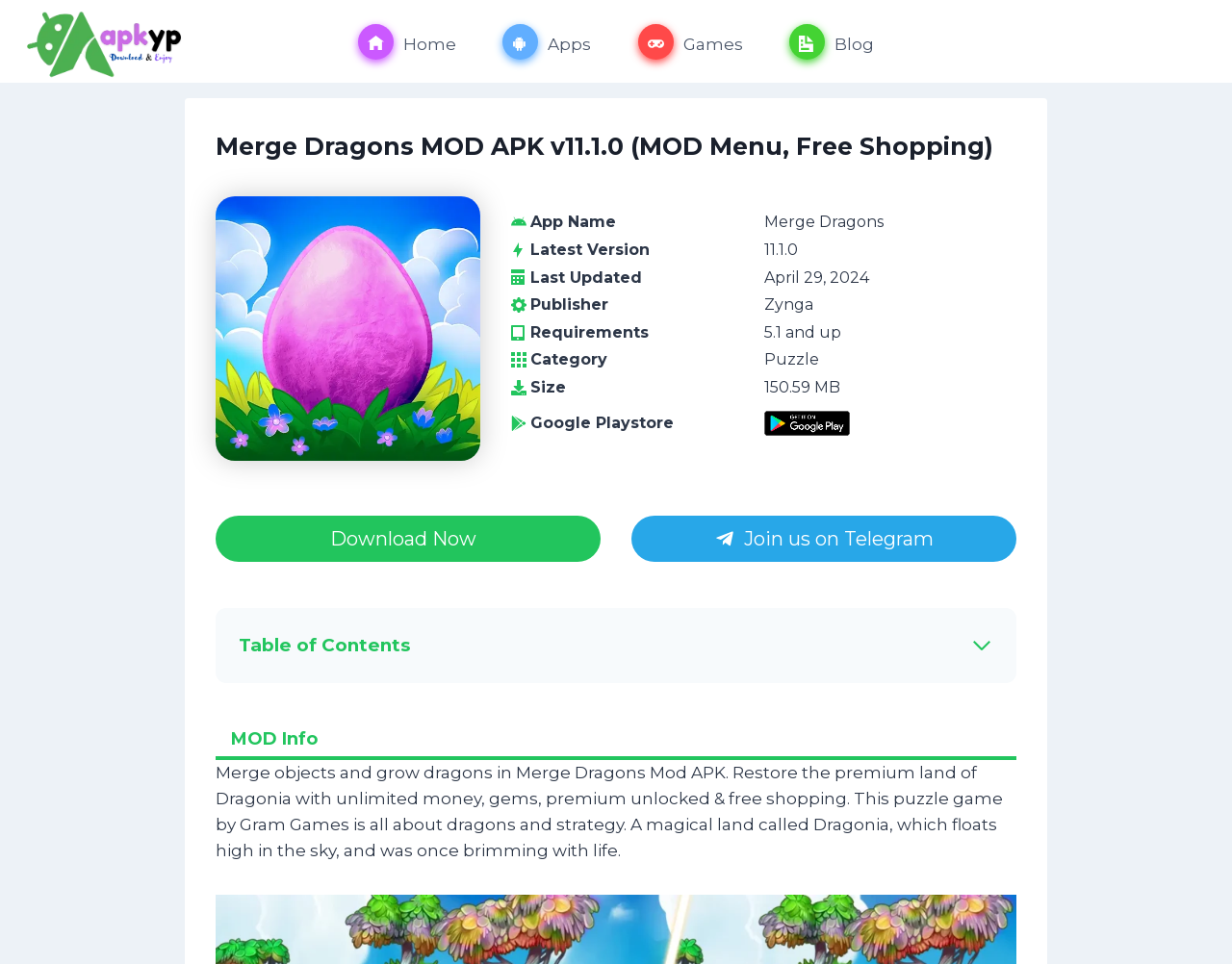What is the name of the APK?
Answer the question with as much detail as you can, using the image as a reference.

I found the answer by looking at the heading element which says 'Merge Dragons MOD APK v11.1.0 (MOD Menu, Free Shopping)'. The name of the APK is 'Merge Dragons MOD APK'.